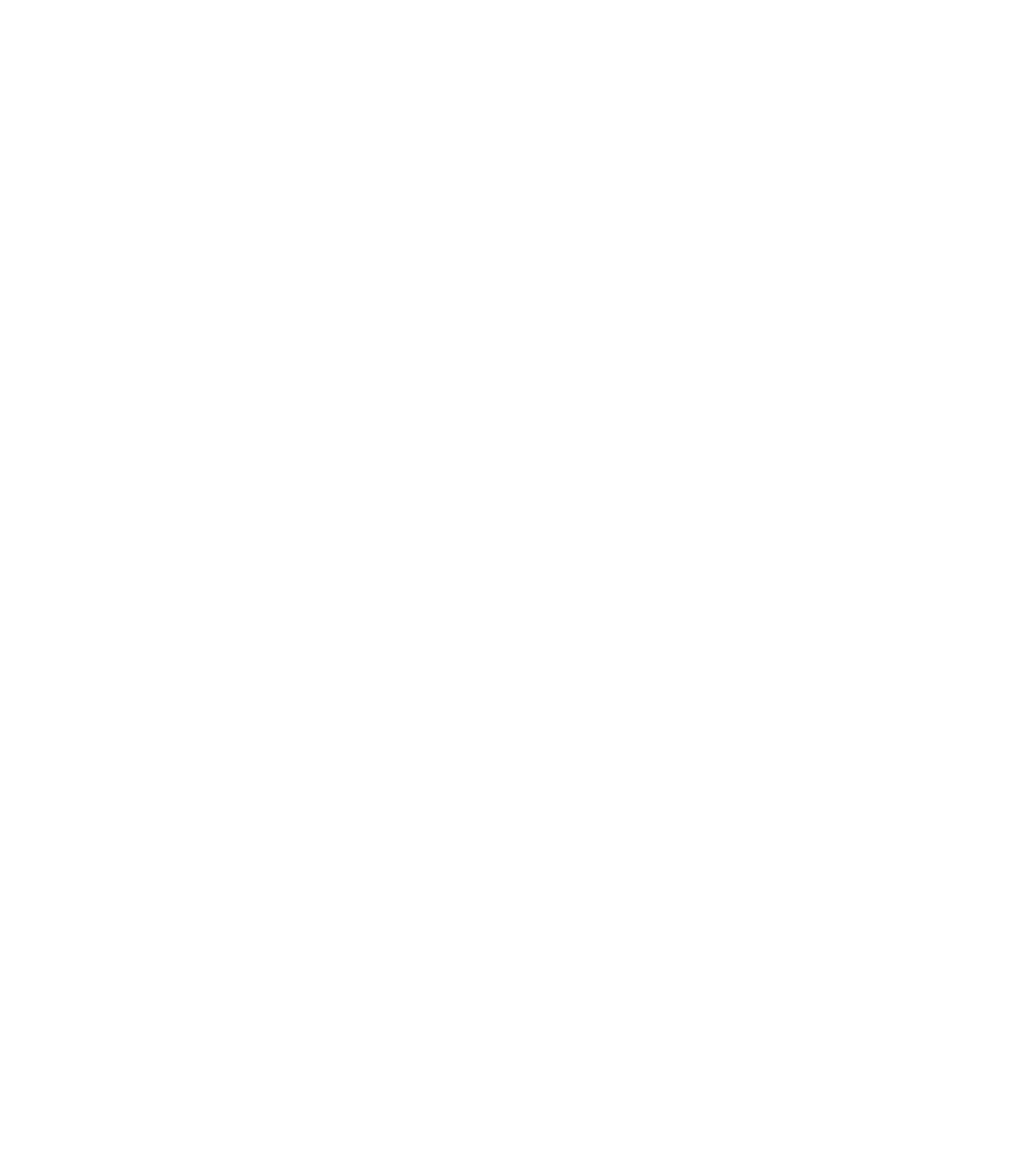Using the description "info@hongi.co.nz", predict the bounding box of the relevant HTML element.

[0.681, 0.912, 0.772, 0.926]